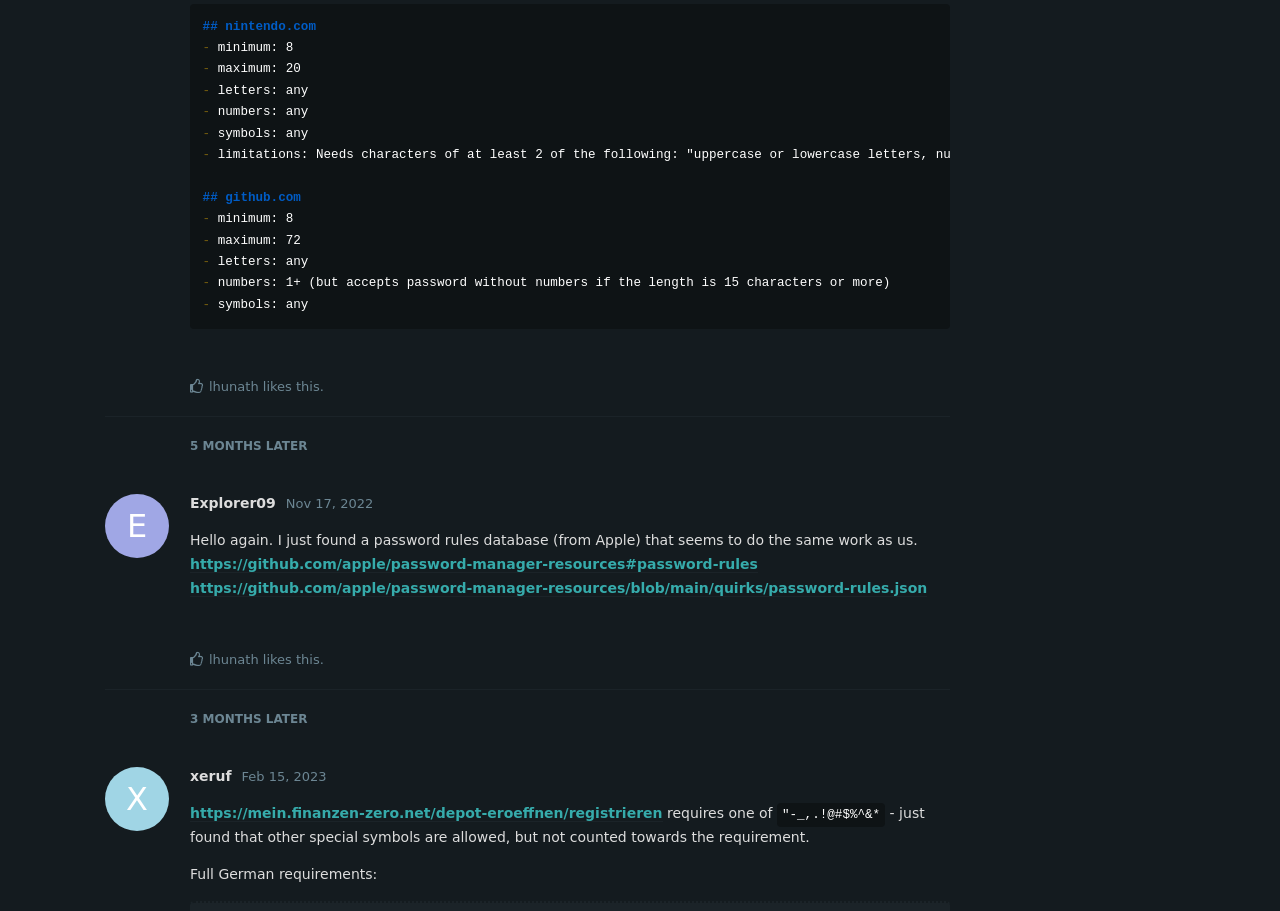Pinpoint the bounding box coordinates of the area that should be clicked to complete the following instruction: "Open the link 'https://mein.finanzen-zero.net/depot-eroeffnen/registrieren'". The coordinates must be given as four float numbers between 0 and 1, i.e., [left, top, right, bottom].

[0.148, 0.883, 0.518, 0.902]